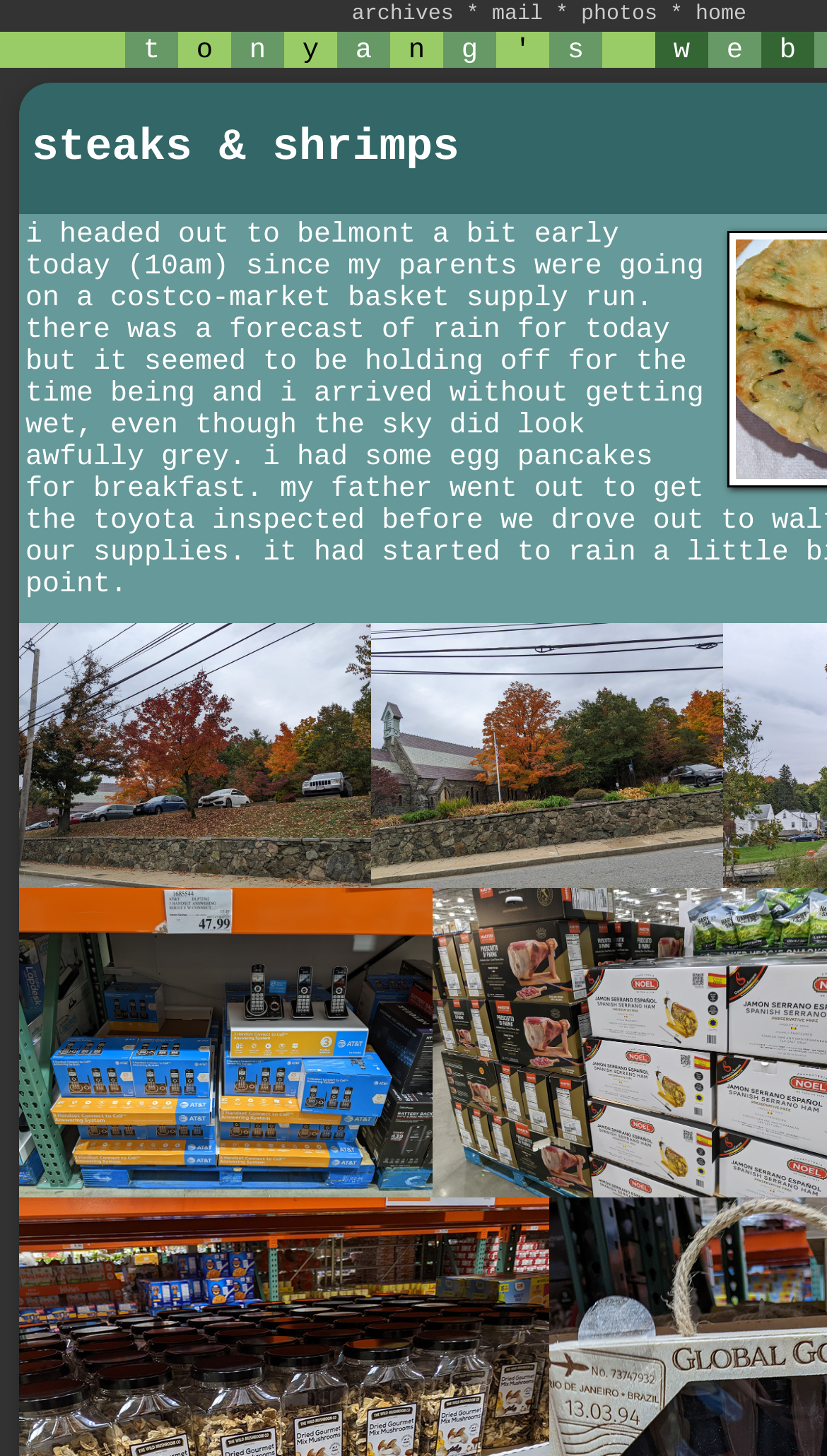Provide an in-depth caption for the elements present on the webpage.

The webpage appears to be a personal website, with a focus on the owner's name, Tonyang. At the top of the page, there is a navigation menu with links to "archives", "mail", "photos", and "home", arranged horizontally from left to right. 

Below the navigation menu, there is a large, prominent display of the owner's name, "Tonyang", broken down into individual characters, each contained within a table cell. The characters are arranged horizontally, with the first character "T" on the left and the last character "G" on the right.

On the left side of the page, there are three vertical links, stacked on top of each other. The top link is positioned near the top-left corner of the page, while the bottom link is near the bottom-left corner. The middle link is roughly centered vertically on the left side of the page.

On the right side of the page, there are two vertical links, also stacked on top of each other. The top link is positioned near the top-right corner of the page, while the bottom link is near the middle-right of the page.